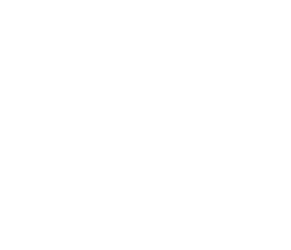What industry does The Event Company Dubai operate in?
Observe the image and answer the question with a one-word or short phrase response.

Event industry